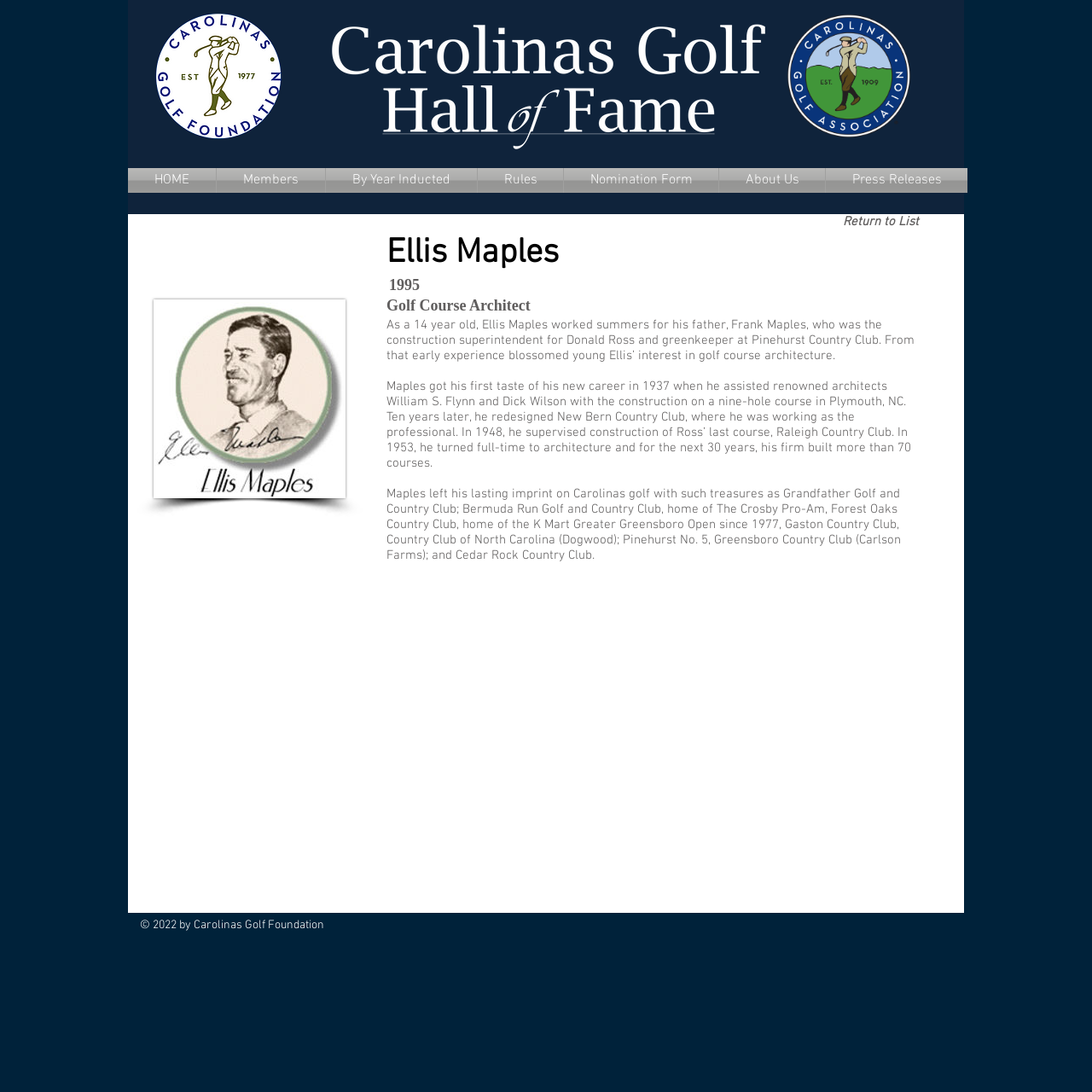Use a single word or phrase to answer the question:
What year is mentioned in the copyright information at the bottom of the page?

2022